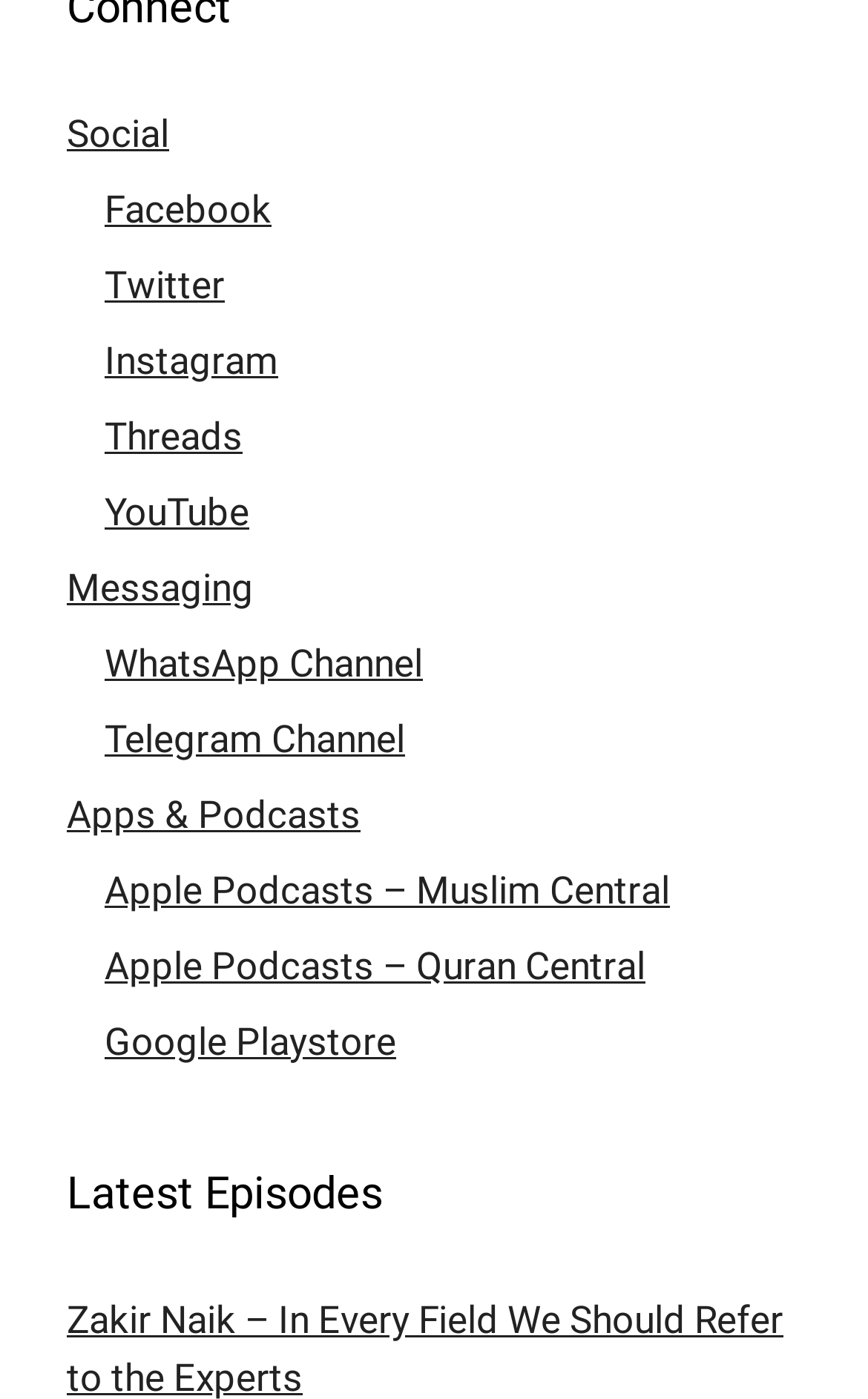Answer the question in a single word or phrase:
How many categories are available on the webpage?

3